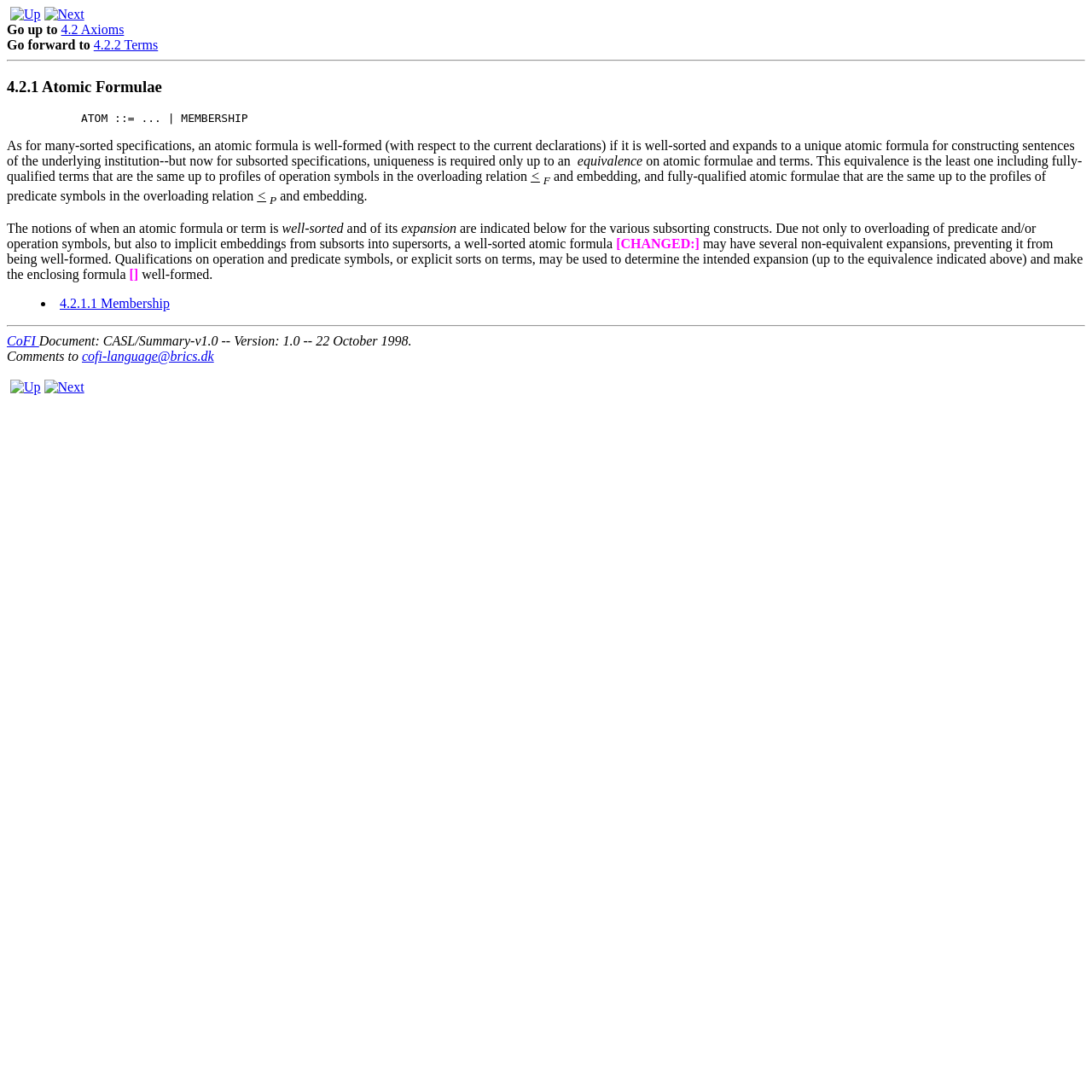Given the element description "4.2 Axioms", identify the bounding box of the corresponding UI element.

[0.056, 0.02, 0.114, 0.034]